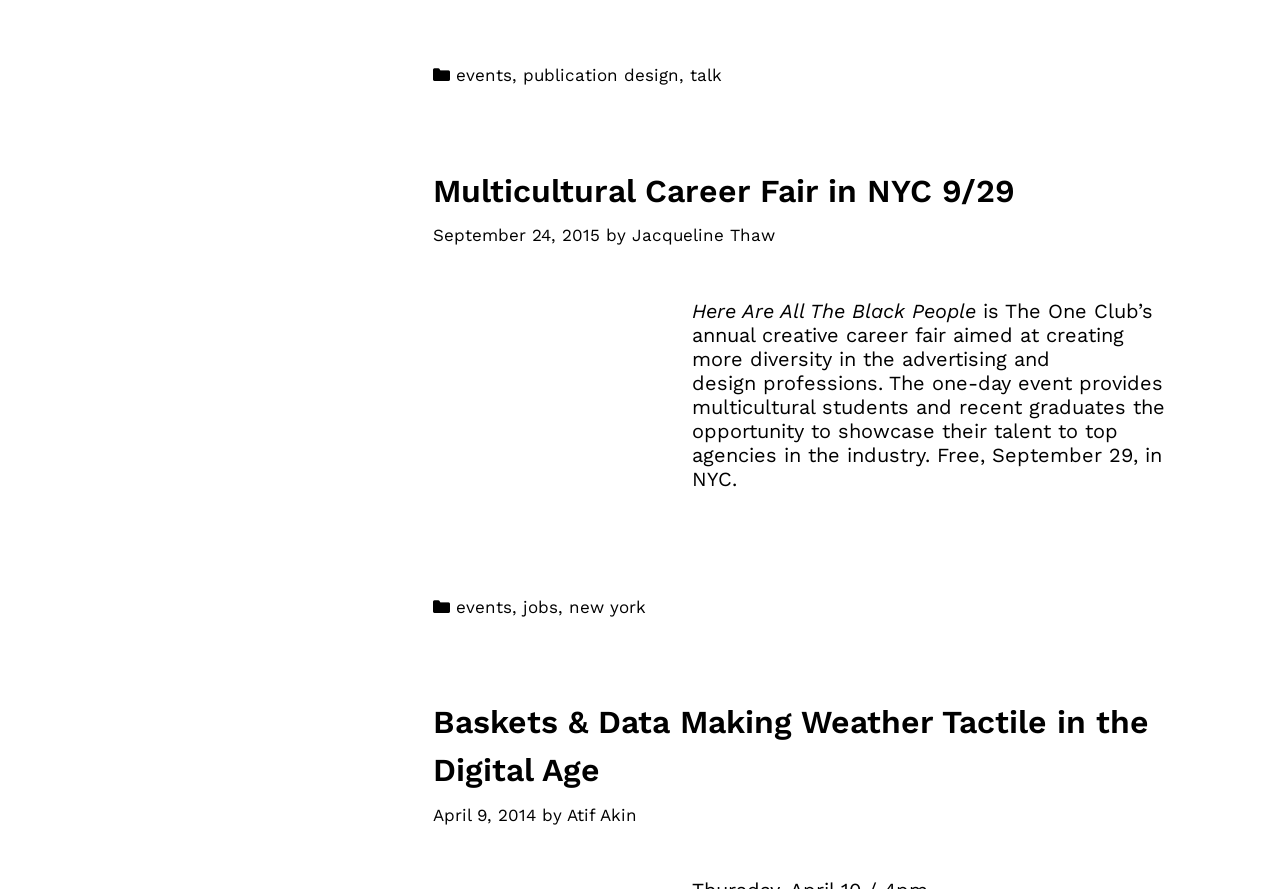Please find the bounding box coordinates of the section that needs to be clicked to achieve this instruction: "Visit the Twitter page".

None